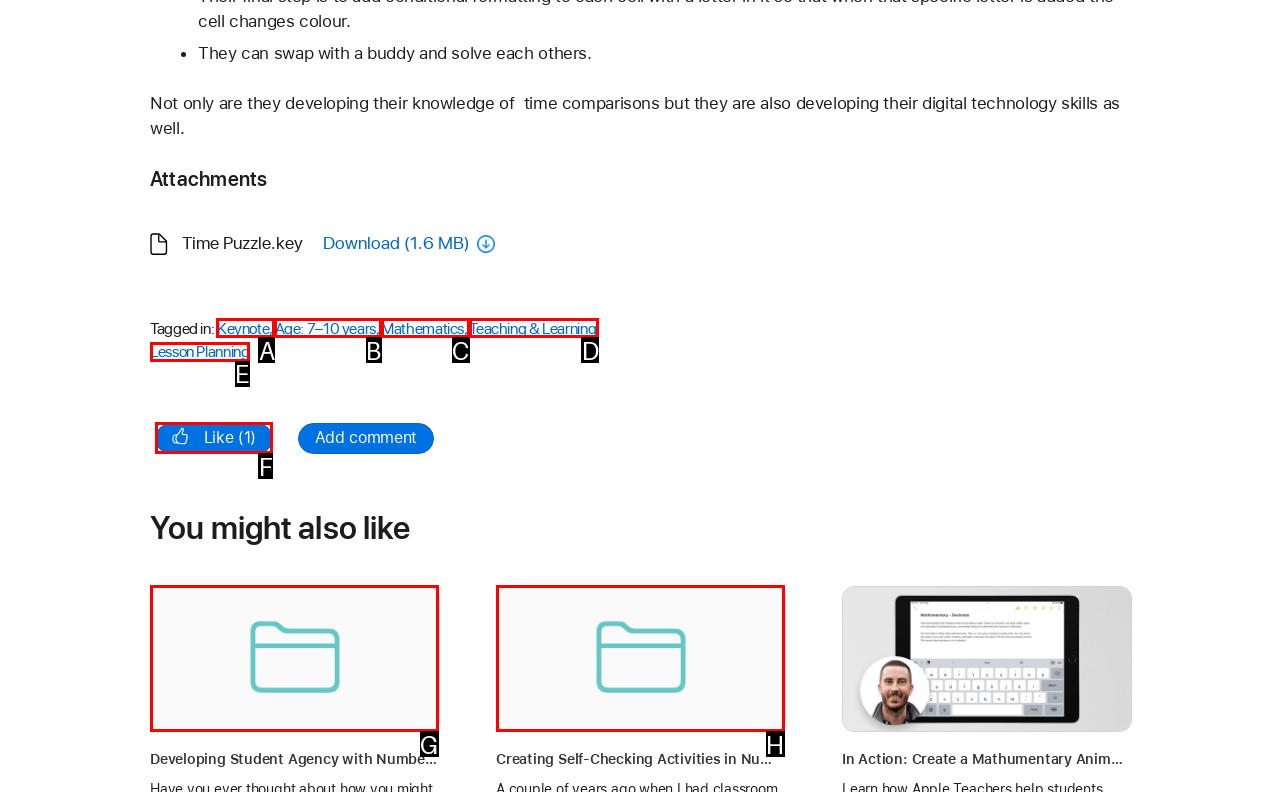From the description: Lesson Planning, select the HTML element that fits best. Reply with the letter of the appropriate option.

E